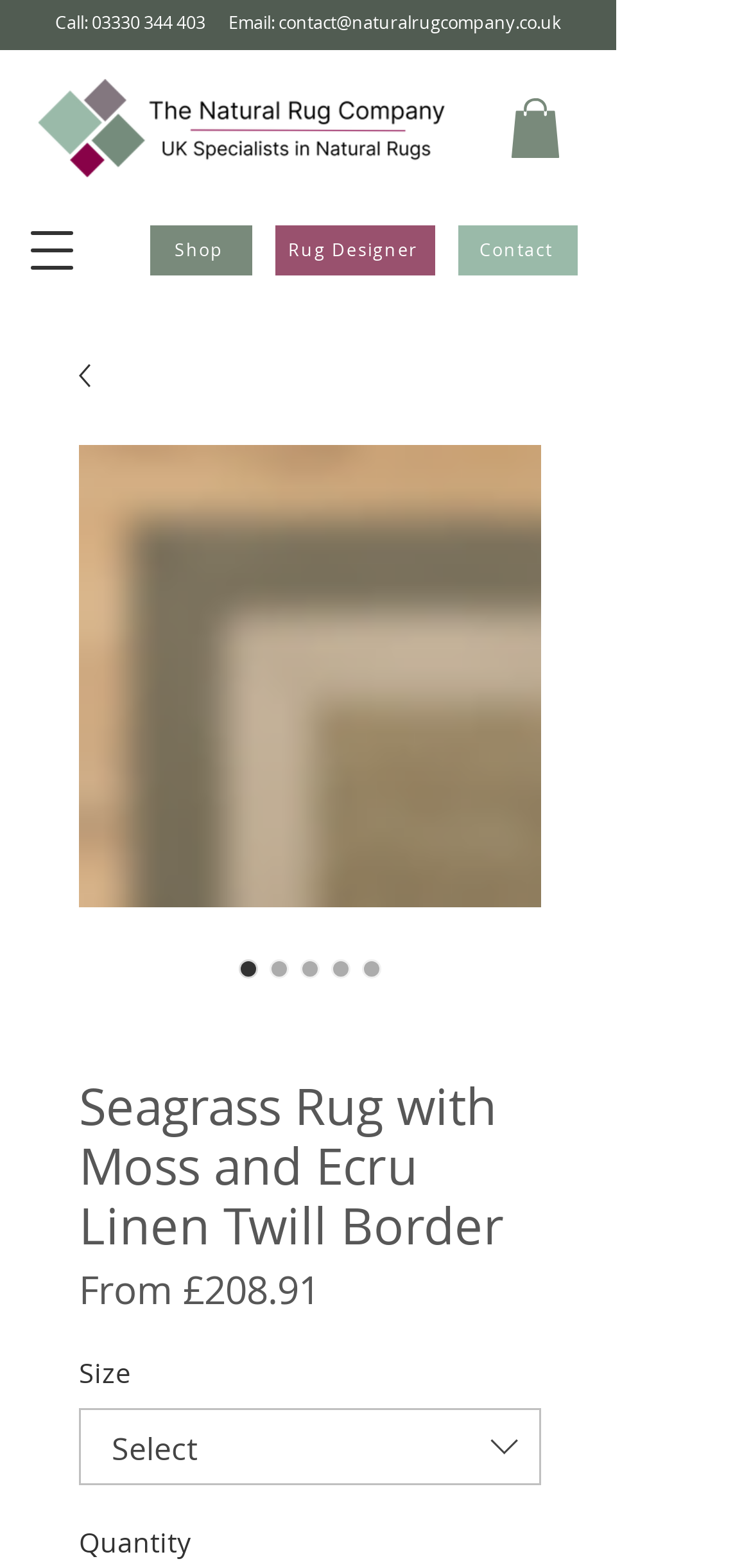From the webpage screenshot, predict the bounding box of the UI element that matches this description: "parent_node: Shop aria-label="Open navigation menu"".

[0.036, 0.143, 0.103, 0.175]